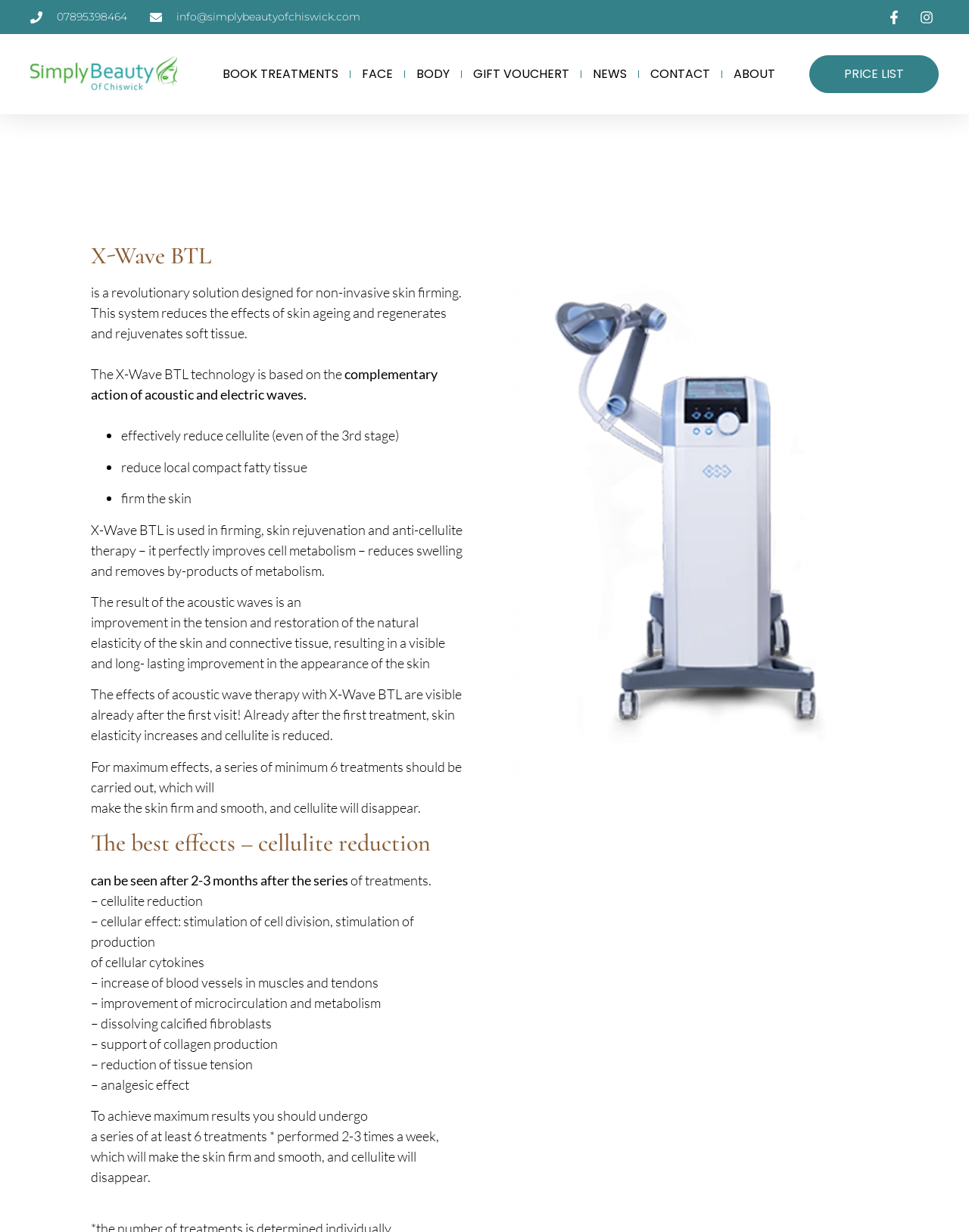Identify the bounding box coordinates for the UI element described as follows: BODY. Use the format (top-left x, top-left y, bottom-right x, bottom-right y) and ensure all values are floating point numbers between 0 and 1.

[0.43, 0.052, 0.464, 0.068]